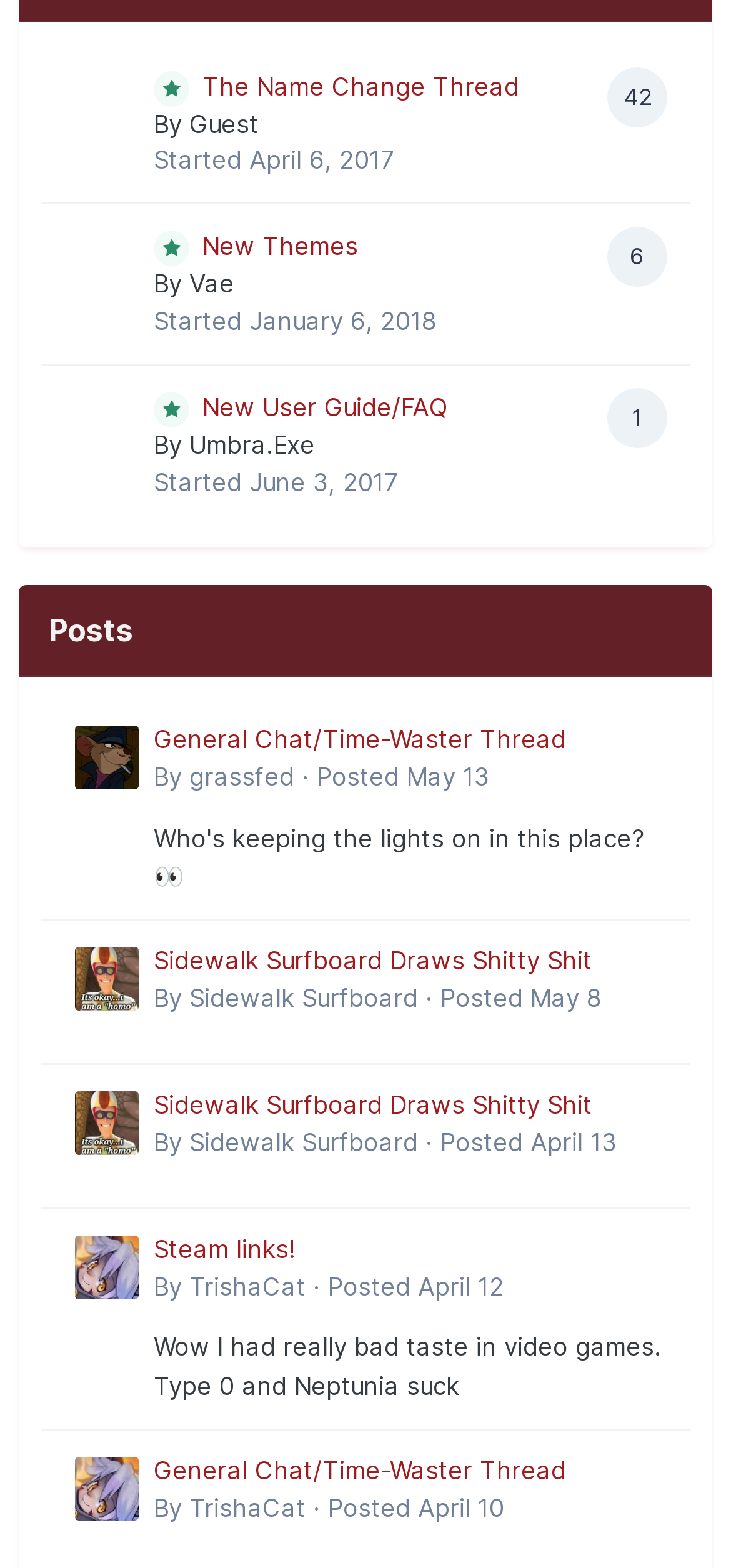Can you specify the bounding box coordinates of the area that needs to be clicked to fulfill the following instruction: "Check the post by 'grassfed'"?

[0.103, 0.462, 0.19, 0.503]